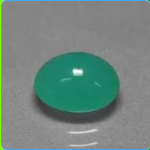Offer a thorough description of the image.

The image features a smooth, polished gemstone known as Chrysoprase, recognized for its vibrant green color. This specific piece is dome-shaped and displays a glossy surface, reflecting light beautifully. Chrysoprase is typically associated with qualities like tranquility and healing, making it a popular choice for various types of jewelry and decorative items. The gemstone's natural appearance and sheen emphasize its organic beauty, appealing to both collectors and enthusiasts of gemstones. This image is part of a comparison with another gemstone, Abalone, focusing on their astrological significance and unique characteristics.